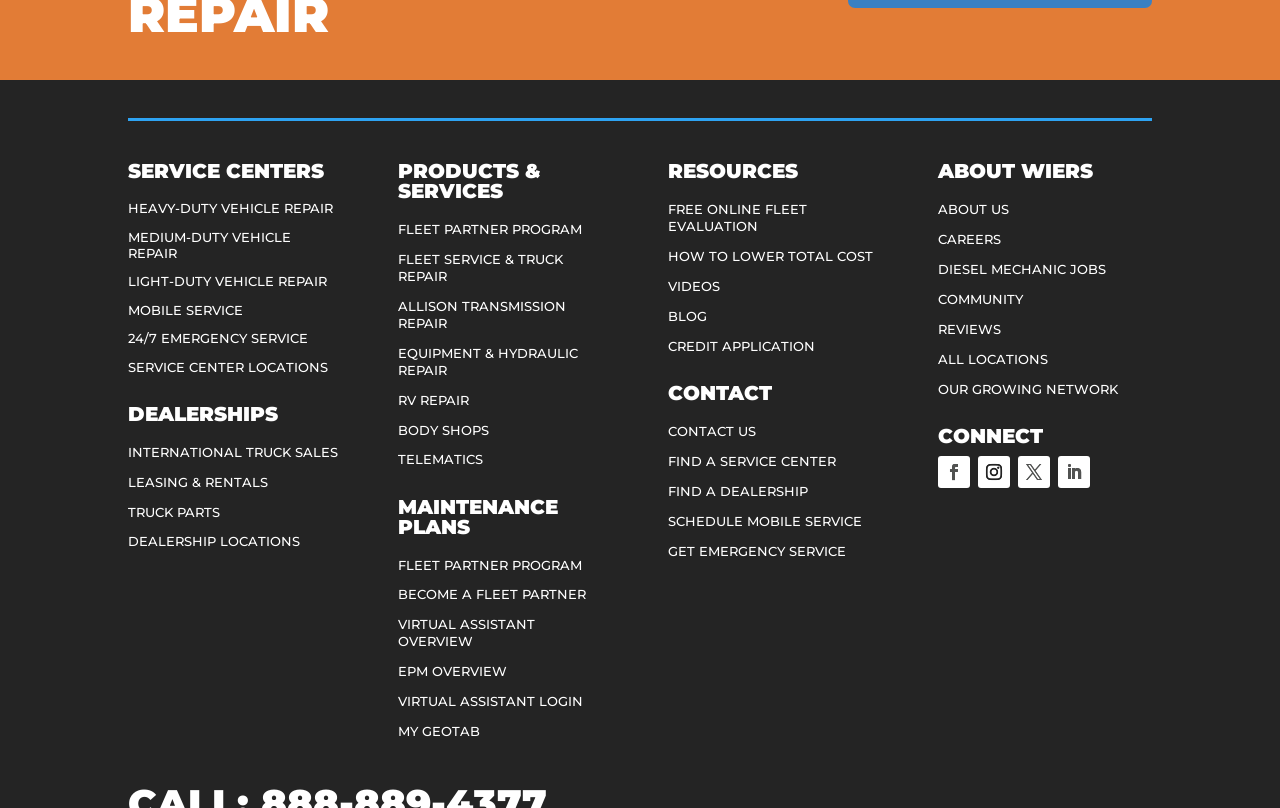How many social media platforms are linked?
Observe the image and answer the question with a one-word or short phrase response.

4